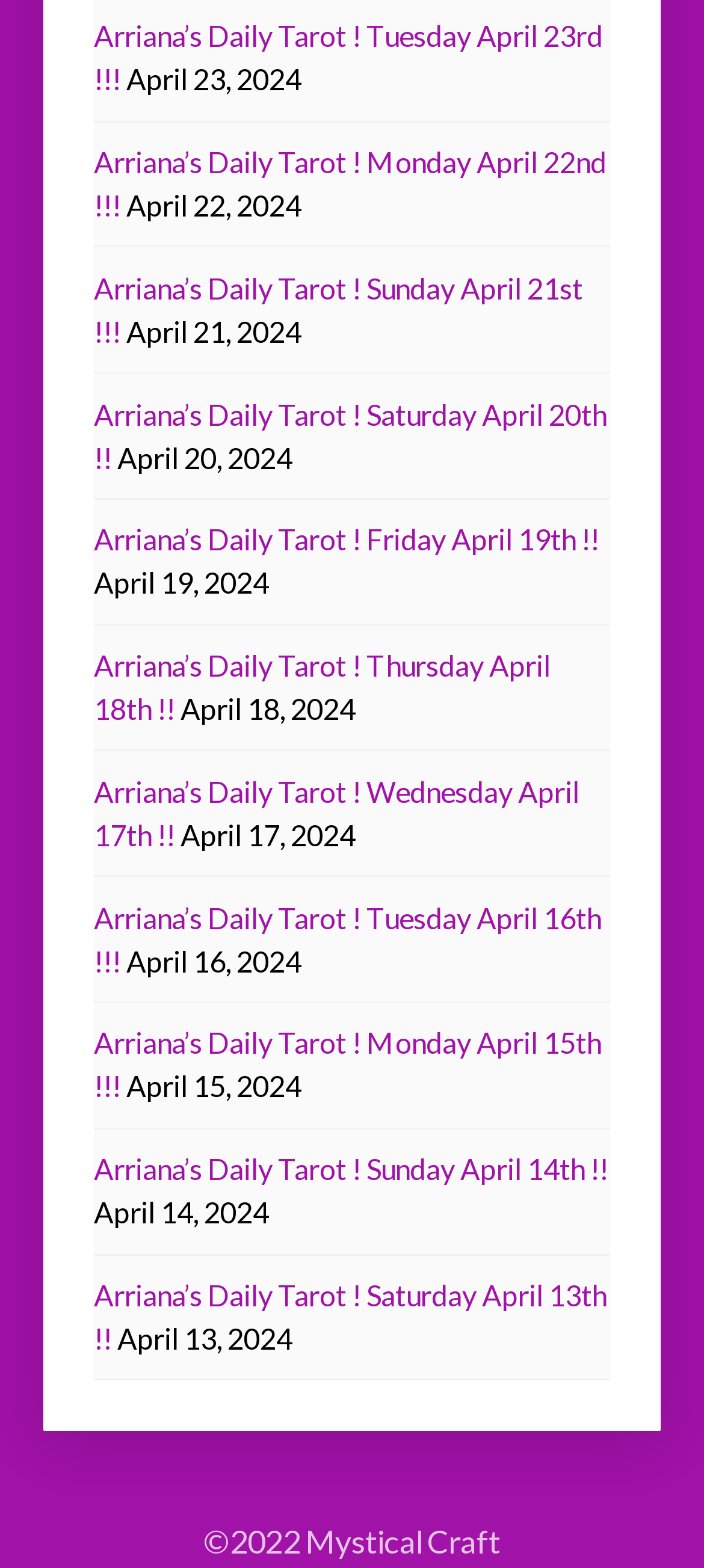How many daily tarot links are there?
Examine the screenshot and reply with a single word or phrase.

15